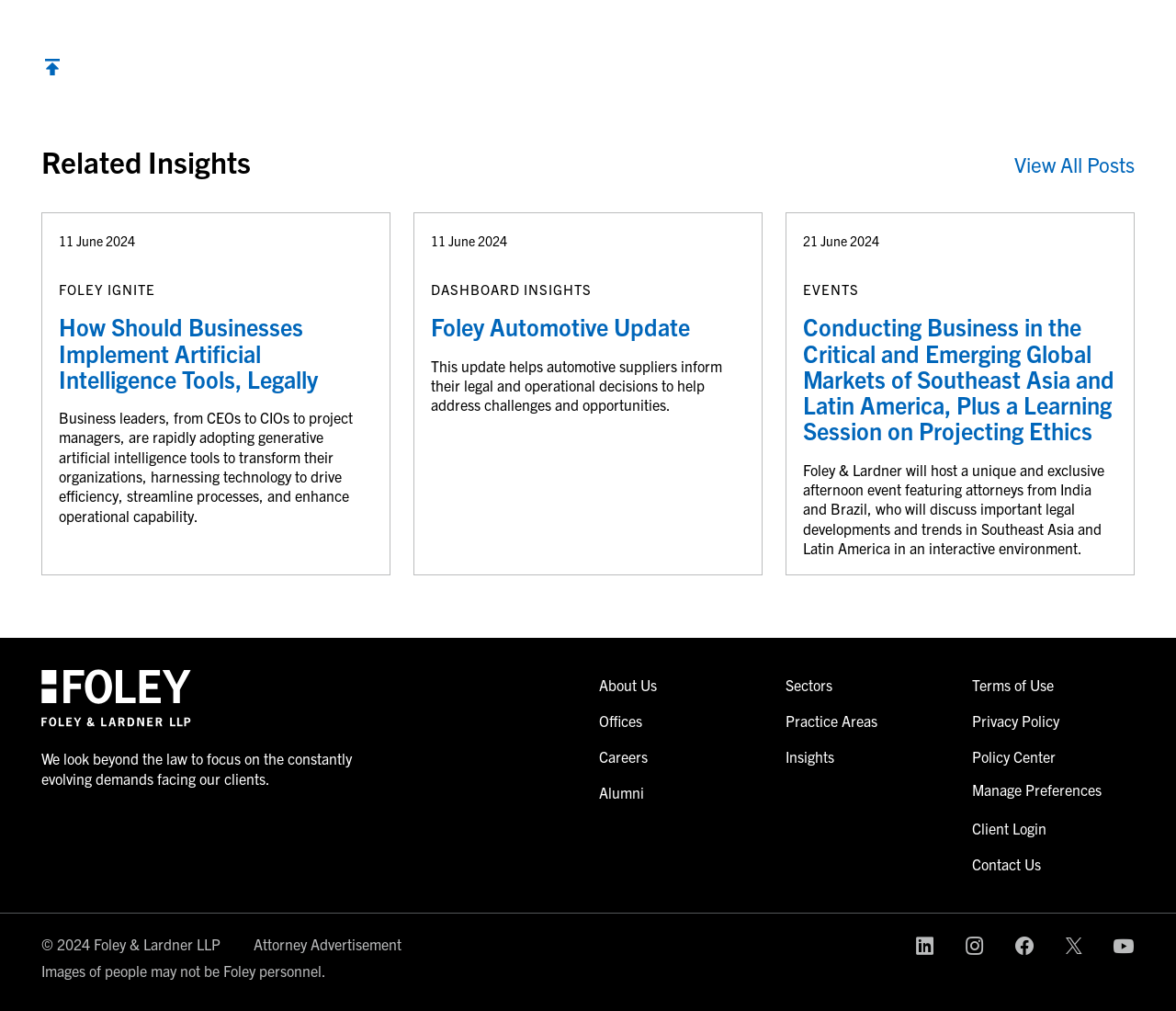Identify the bounding box coordinates for the UI element described by the following text: "View All Posts". Provide the coordinates as four float numbers between 0 and 1, in the format [left, top, right, bottom].

[0.863, 0.149, 0.965, 0.176]